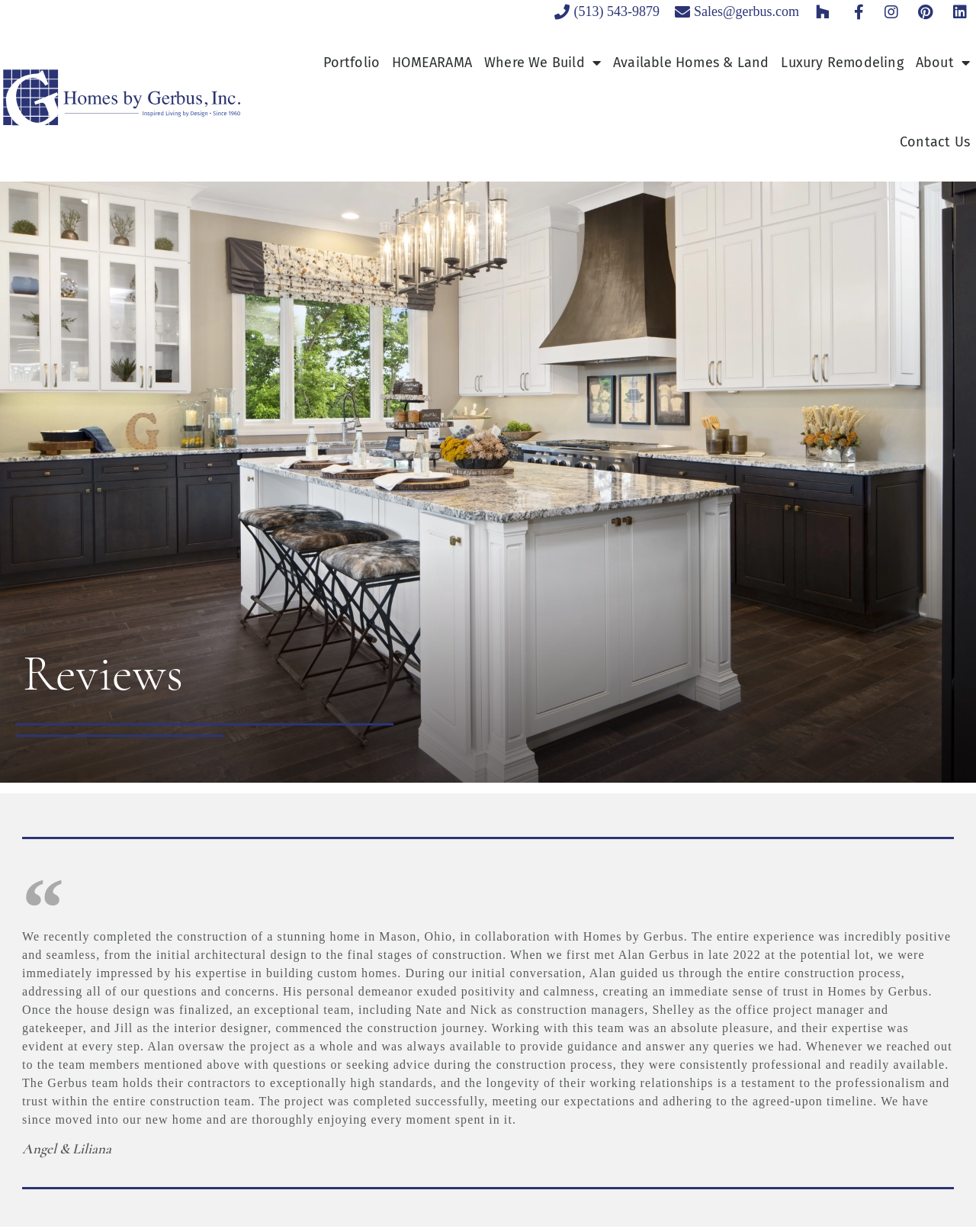Determine the bounding box coordinates of the clickable region to execute the instruction: "View Available Homes & Land". The coordinates should be four float numbers between 0 and 1, denoted as [left, top, right, bottom].

[0.622, 0.019, 0.794, 0.083]